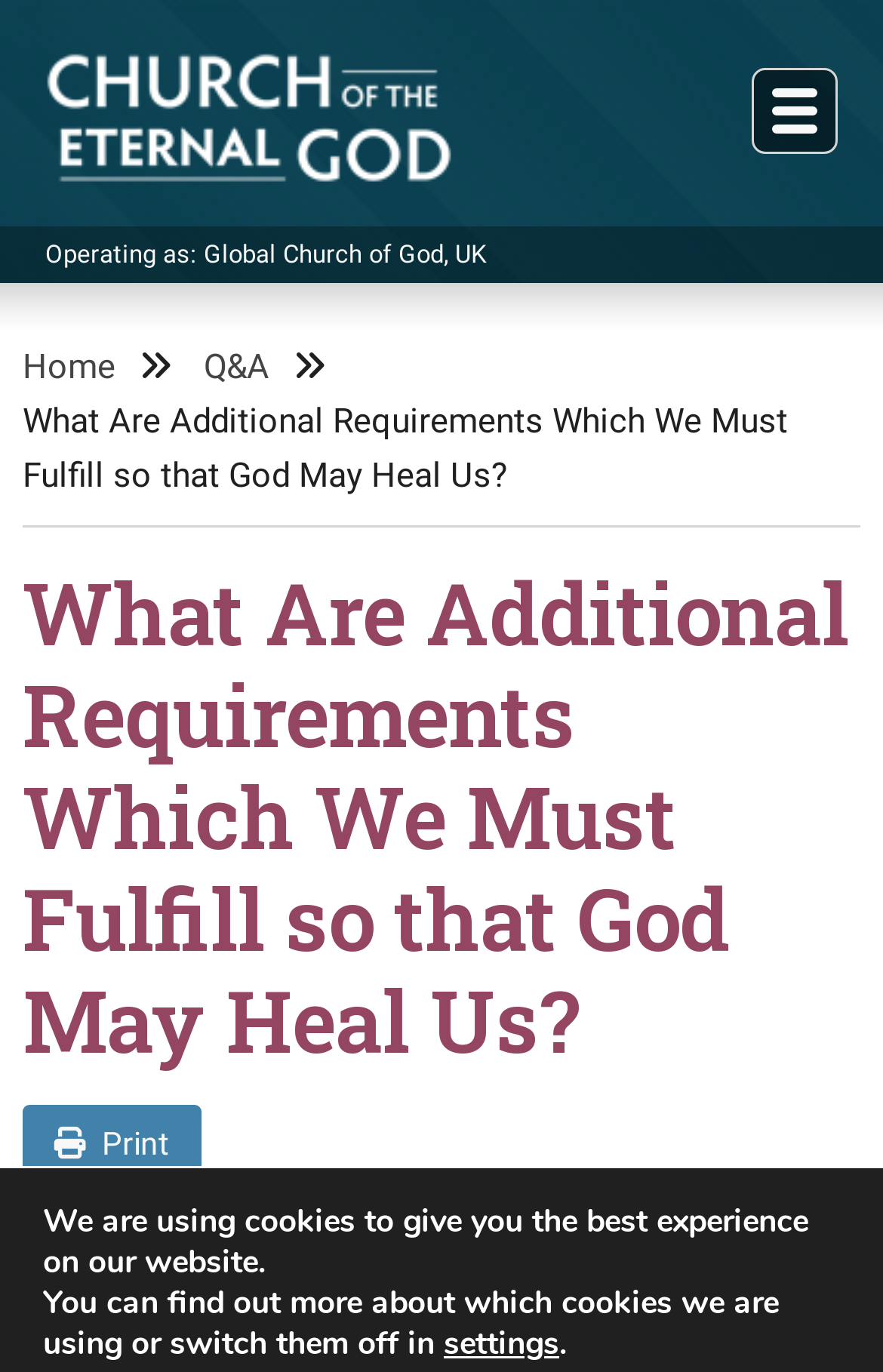Respond to the following query with just one word or a short phrase: 
What is the date of the article?

September 11, 2015